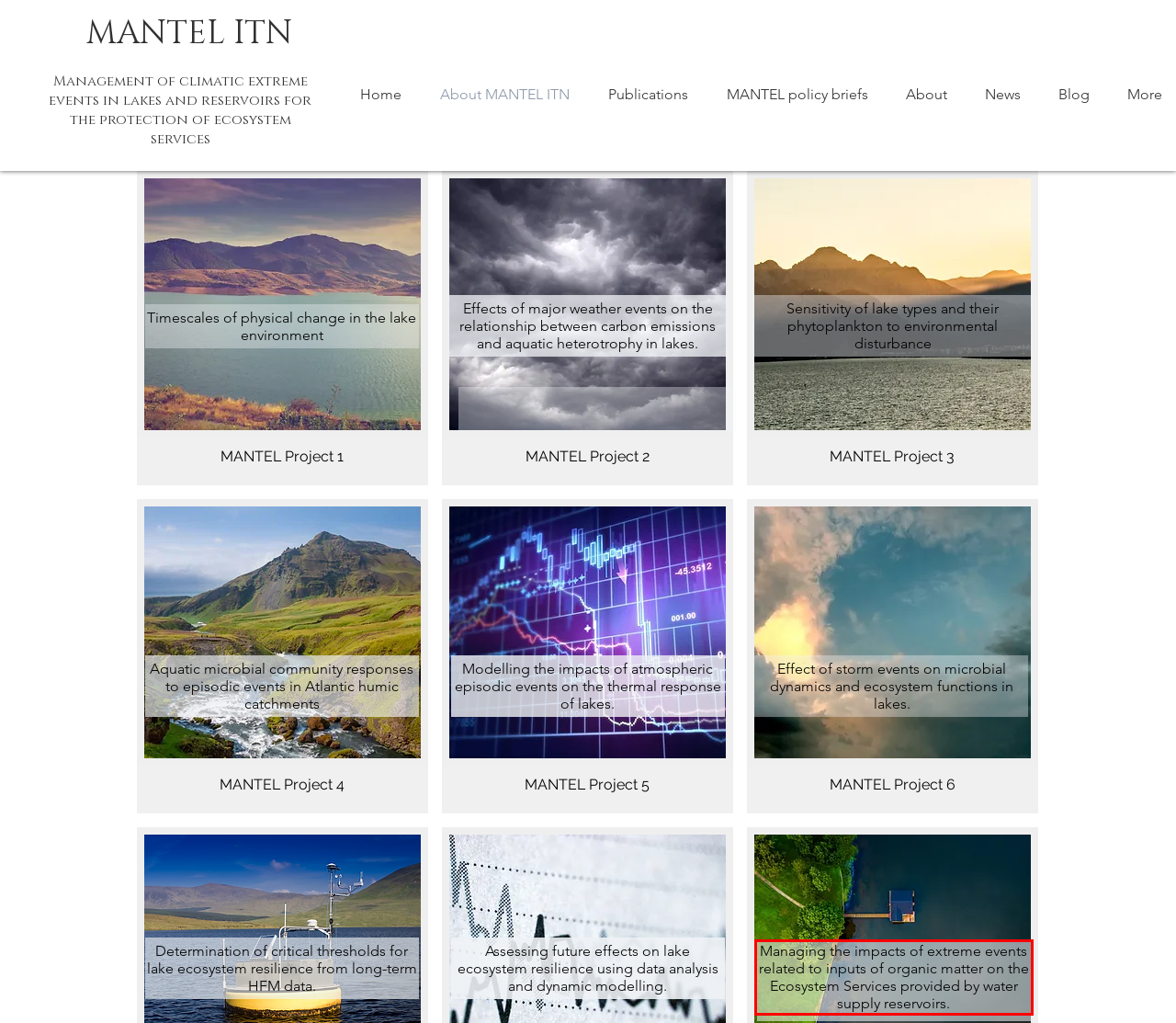Look at the webpage screenshot and recognize the text inside the red bounding box.

Managing the impacts of extreme events related to inputs of organic matter on the Ecosystem Services provided by water supply reservoirs.